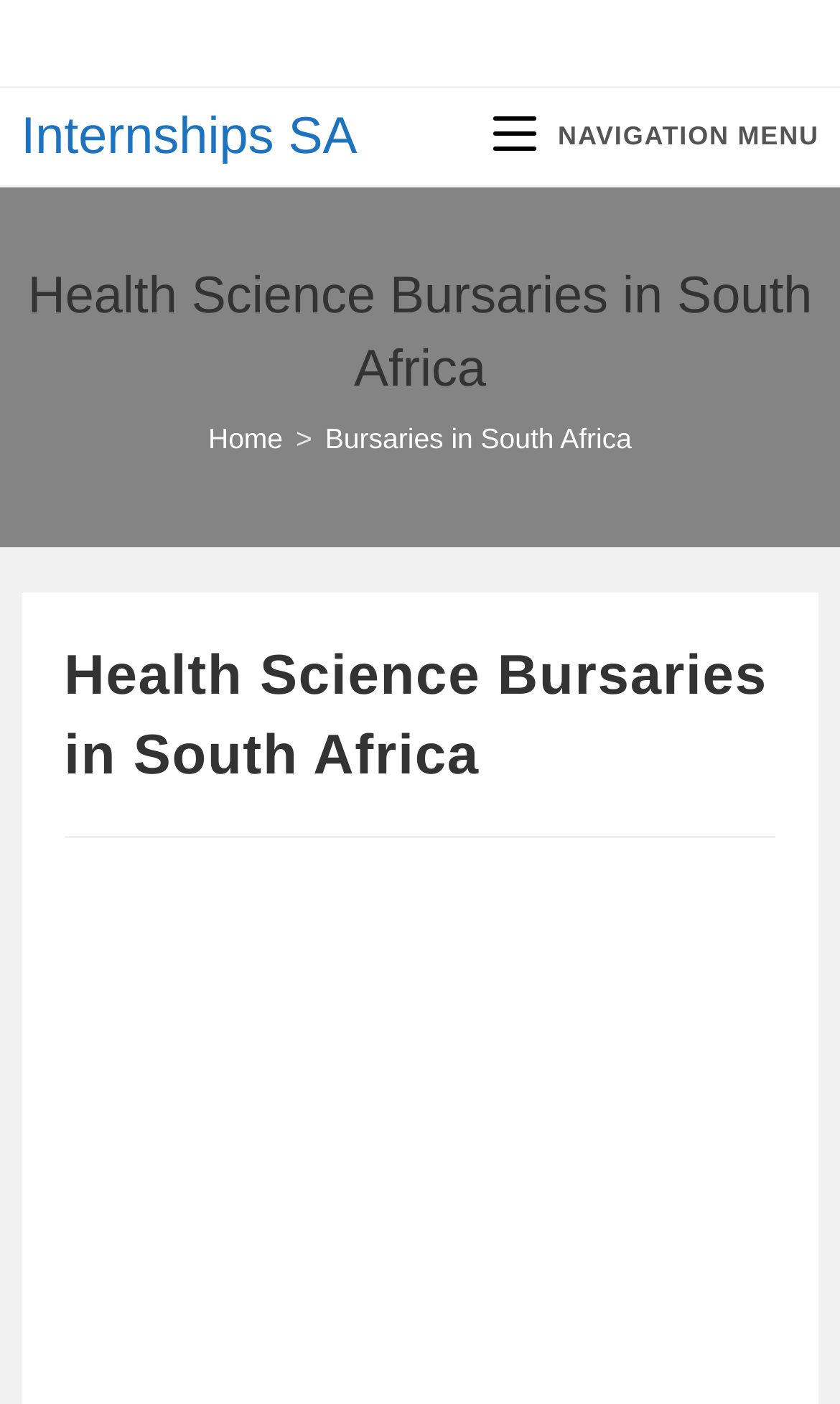Is there a navigation menu on the webpage?
Refer to the image and provide a one-word or short phrase answer.

Yes